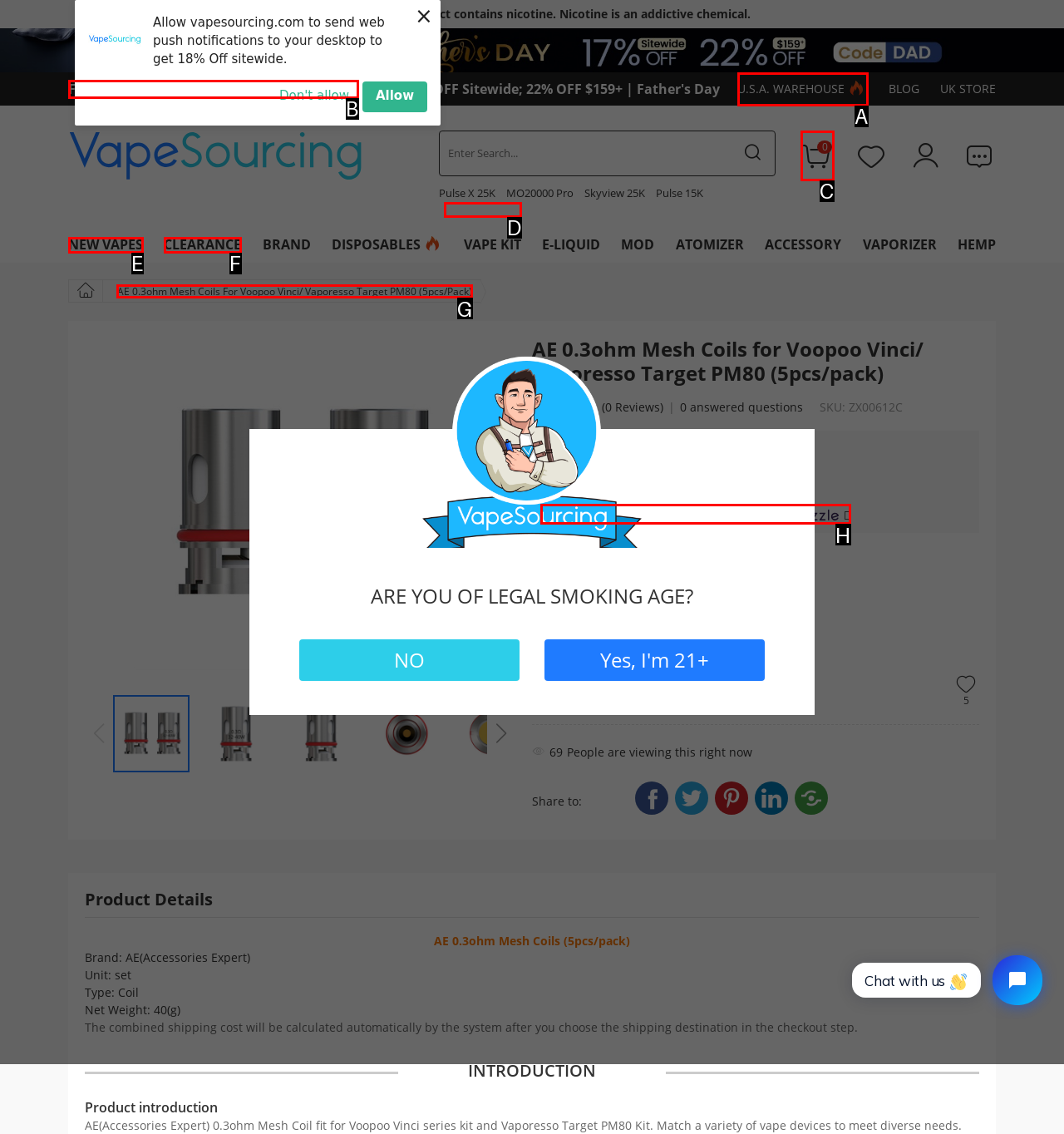Point out which UI element to click to complete this task: View the product details of 'AE 0.3ohm Mesh Coils for Voopoo Vinci/ Vaporesso Target PM80 (5pcs/pack)'
Answer with the letter corresponding to the right option from the available choices.

G